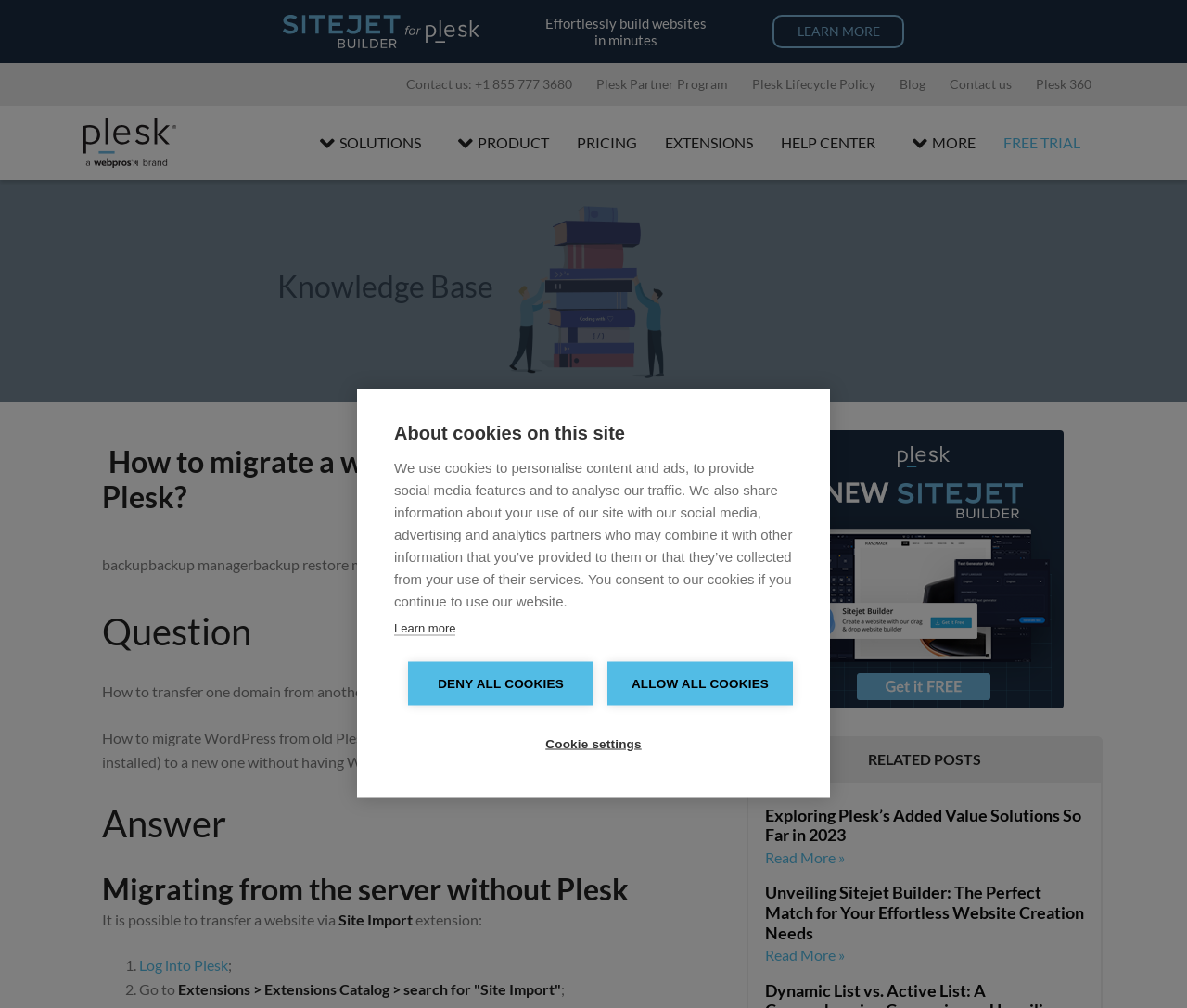Find the bounding box coordinates corresponding to the UI element with the description: "Privacy Policy". The coordinates should be formatted as [left, top, right, bottom], with values as floats between 0 and 1.

None